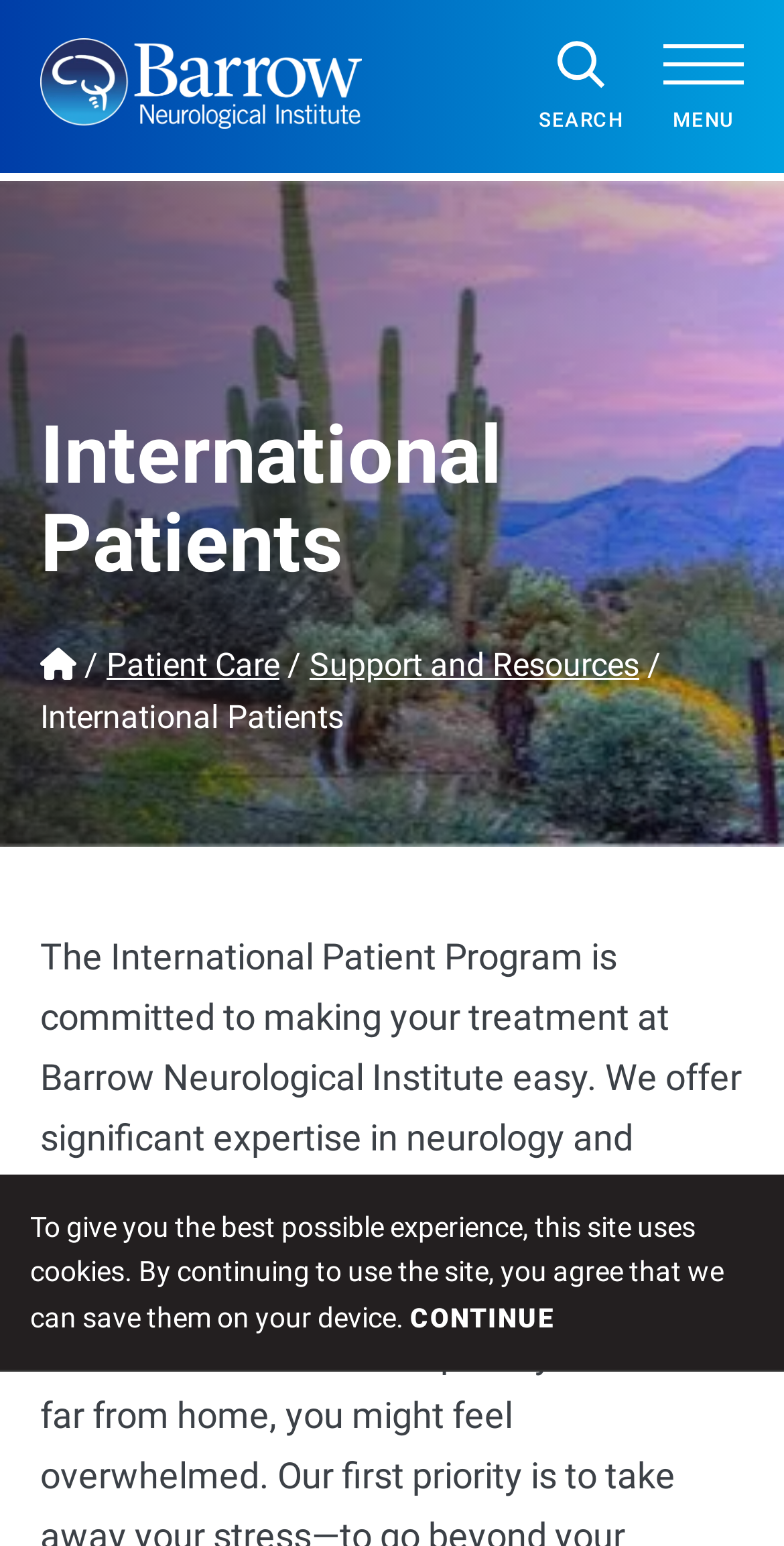Predict the bounding box coordinates of the area that should be clicked to accomplish the following instruction: "Go to Patient Care". The bounding box coordinates should consist of four float numbers between 0 and 1, i.e., [left, top, right, bottom].

[0.0, 0.111, 0.231, 0.531]